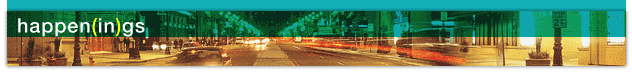Answer the following query concisely with a single word or phrase:
What is the background of the banner?

Cityscape